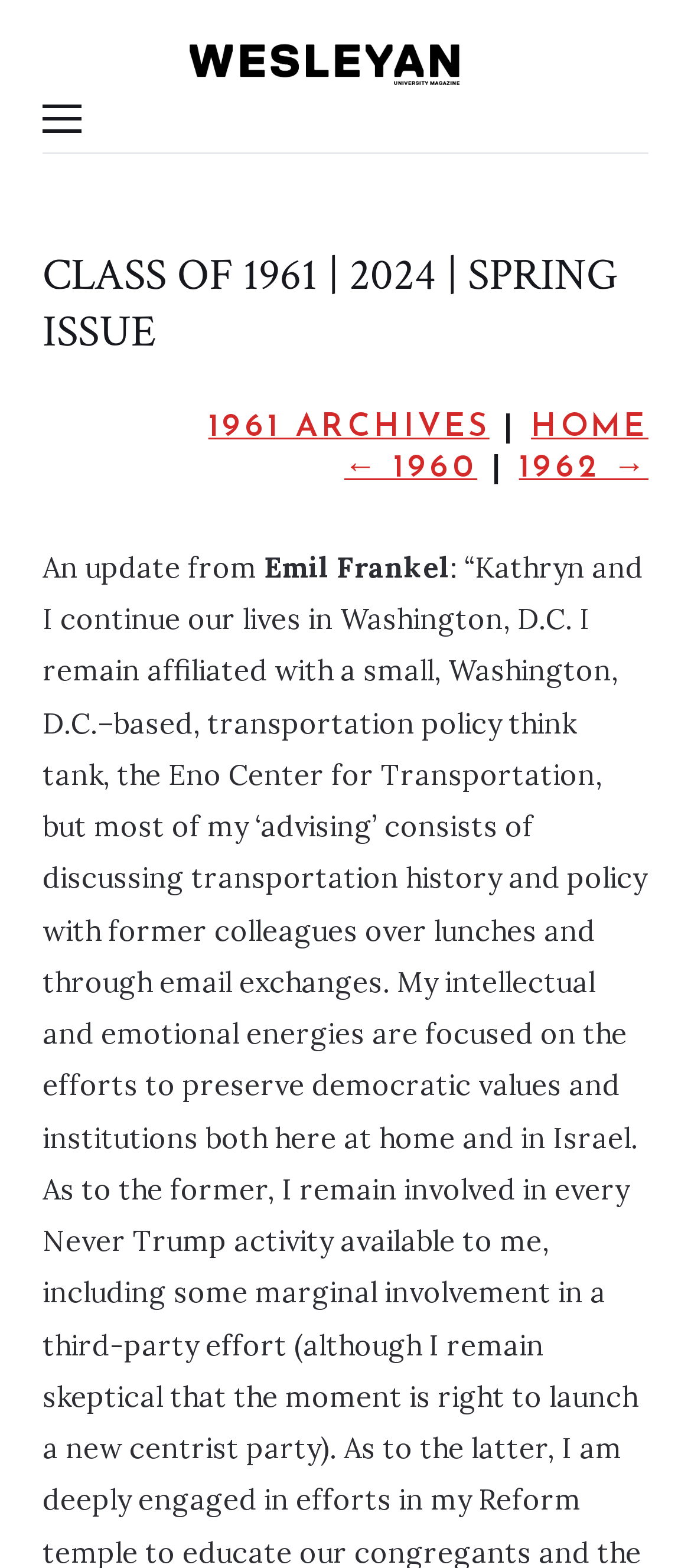Locate and extract the headline of this webpage.

CLASS OF 1961 | 2024 | SPRING ISSUE